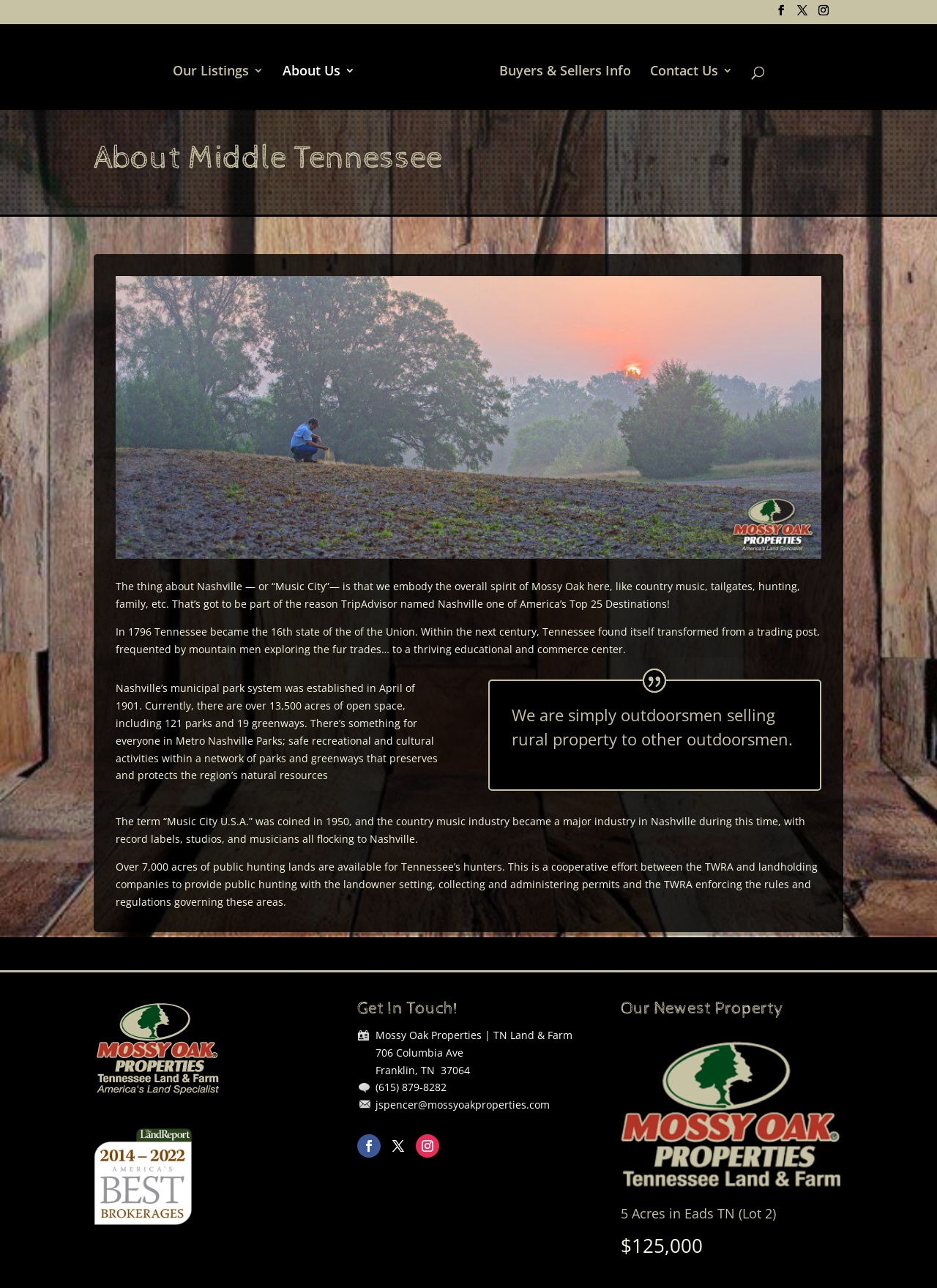What is the name of the company mentioned?
Give a one-word or short phrase answer based on the image.

Mossy Oak Properties